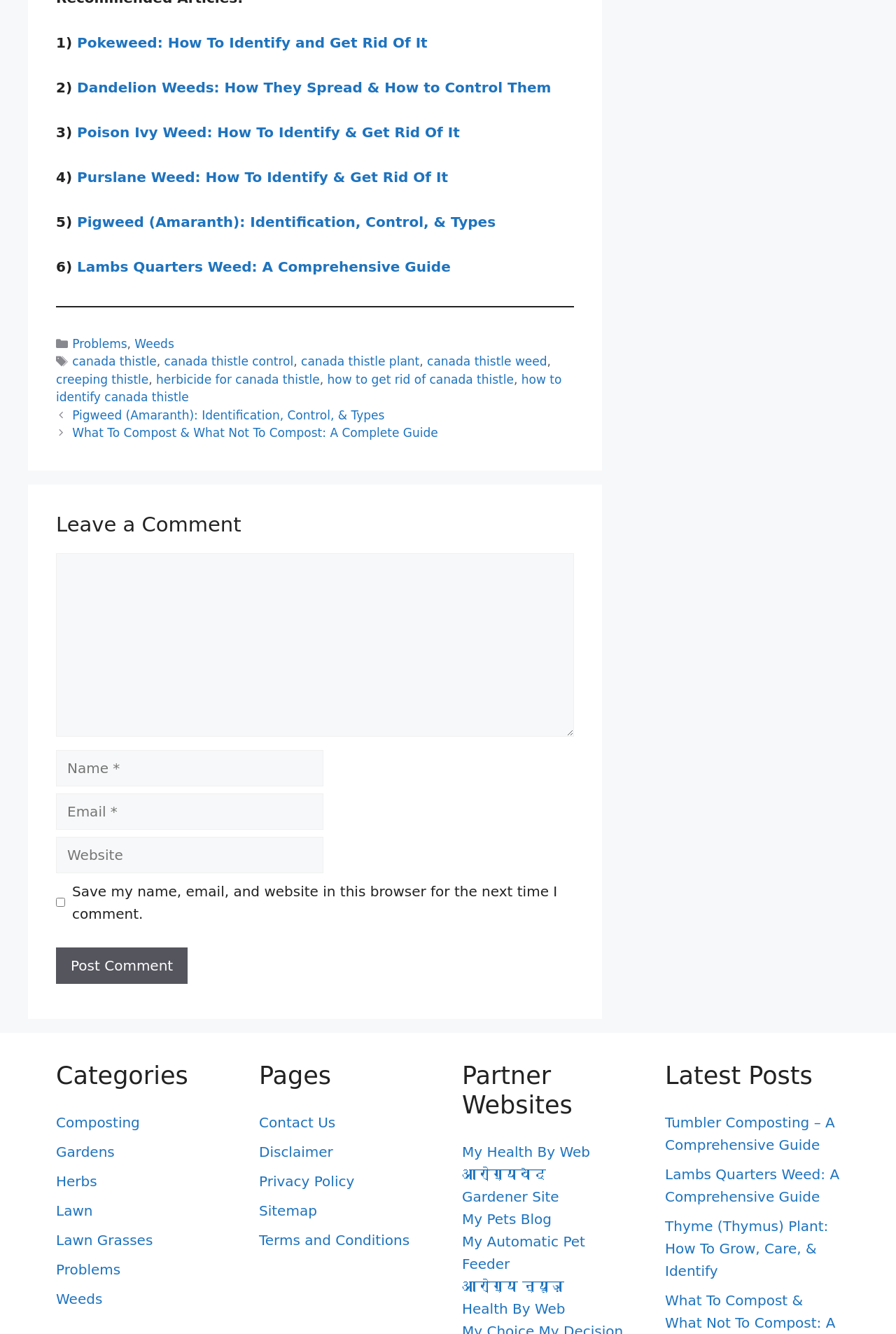Determine the bounding box coordinates of the clickable region to follow the instruction: "Learn more about the mission to help leprosy sufferers".

None